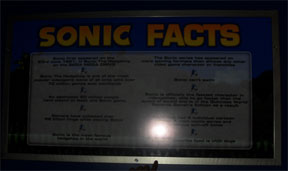Provide a brief response to the question using a single word or phrase: 
What is the background of the display board?

Sonic's vibrant universe